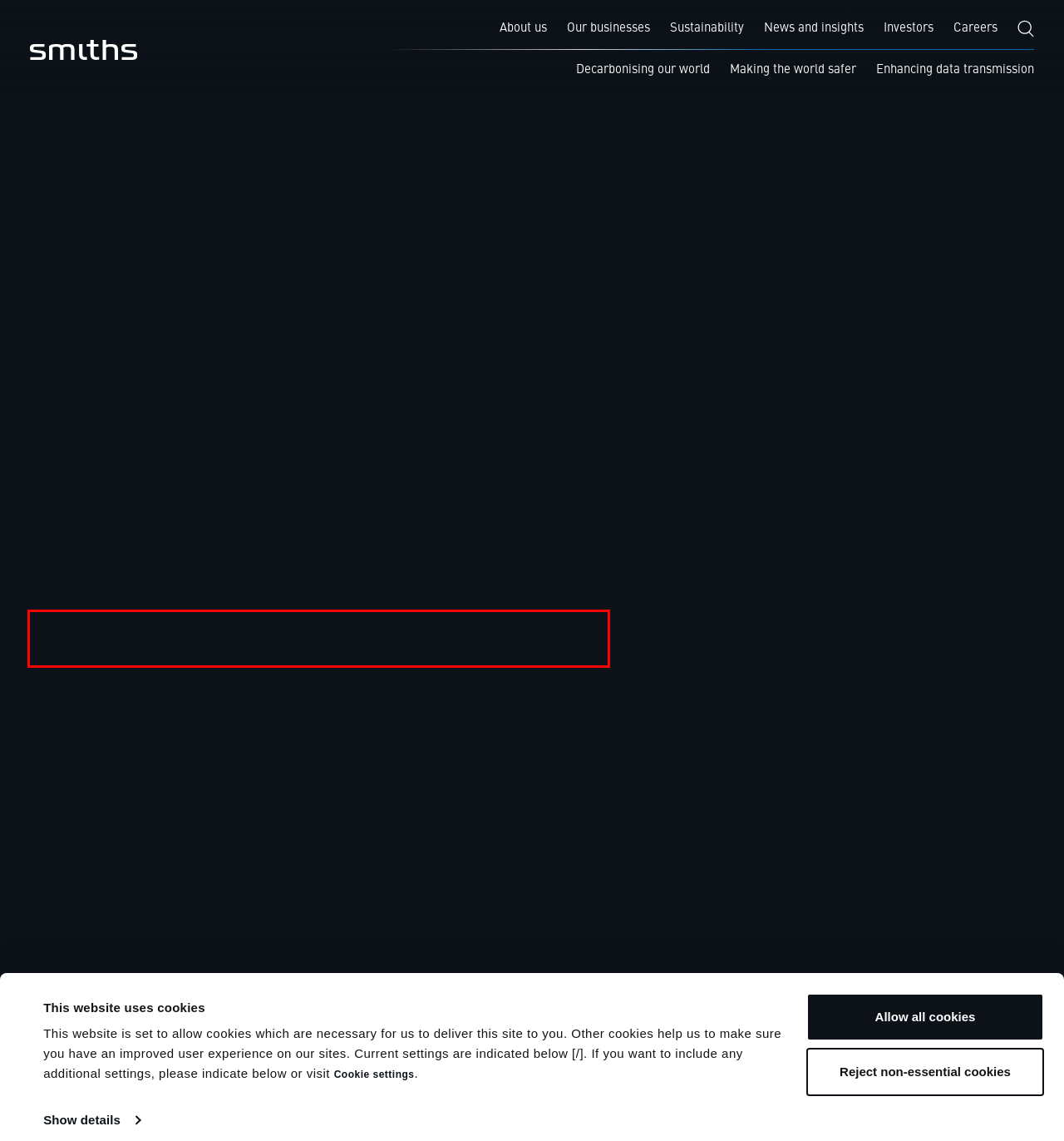Please perform OCR on the text within the red rectangle in the webpage screenshot and return the text content.

The X-ray scanners, due to be installed this year, will be used to inspect freight, including railway wagons, as part of a customs modernization project already underway. Four similar gantry systems were sold to the Caucasian republic last year.